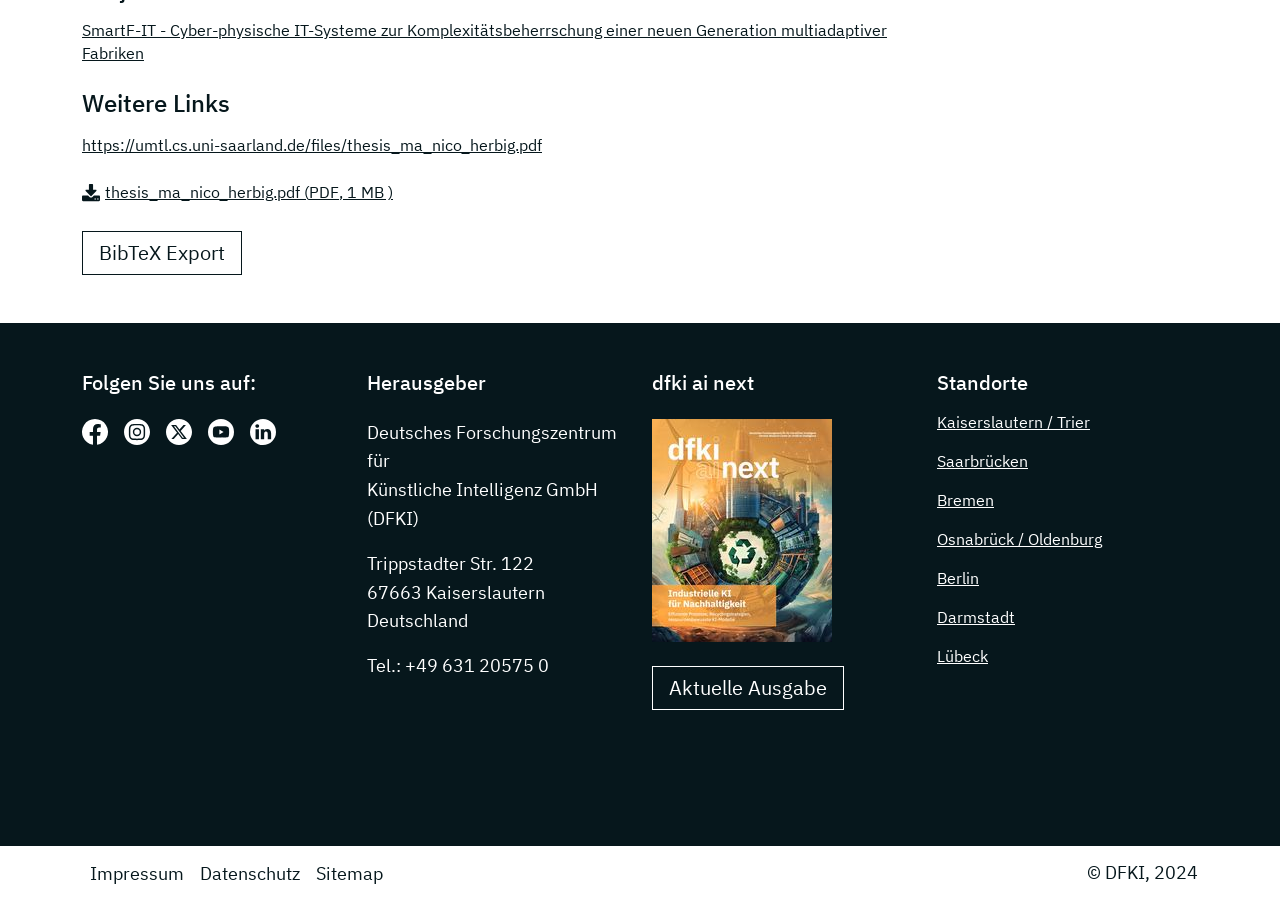Identify the bounding box coordinates of the element that should be clicked to fulfill this task: "Read the thesis by Nico Herbig". The coordinates should be provided as four float numbers between 0 and 1, i.e., [left, top, right, bottom].

[0.064, 0.15, 0.423, 0.172]